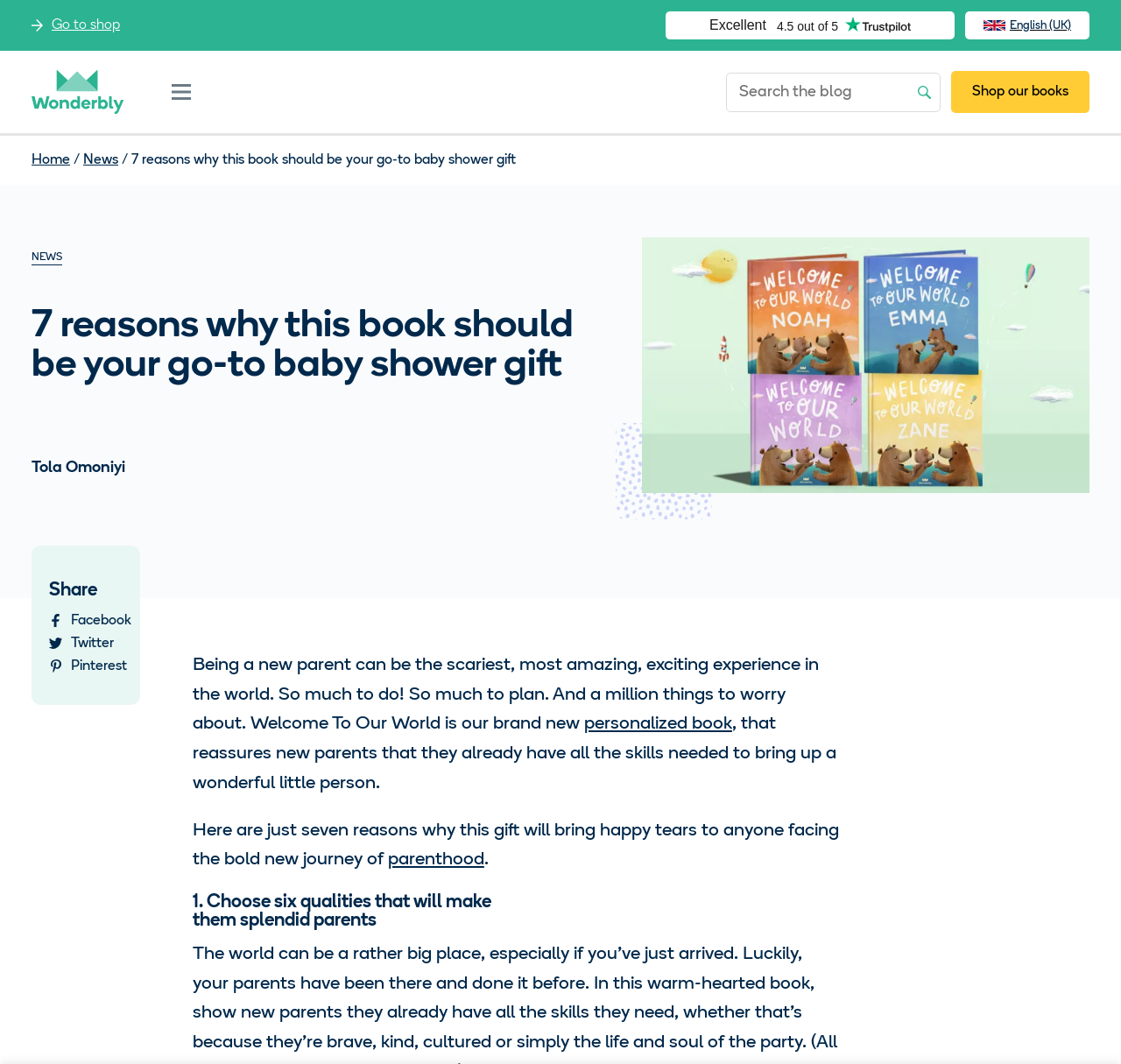Mark the bounding box of the element that matches the following description: "Prayers".

None